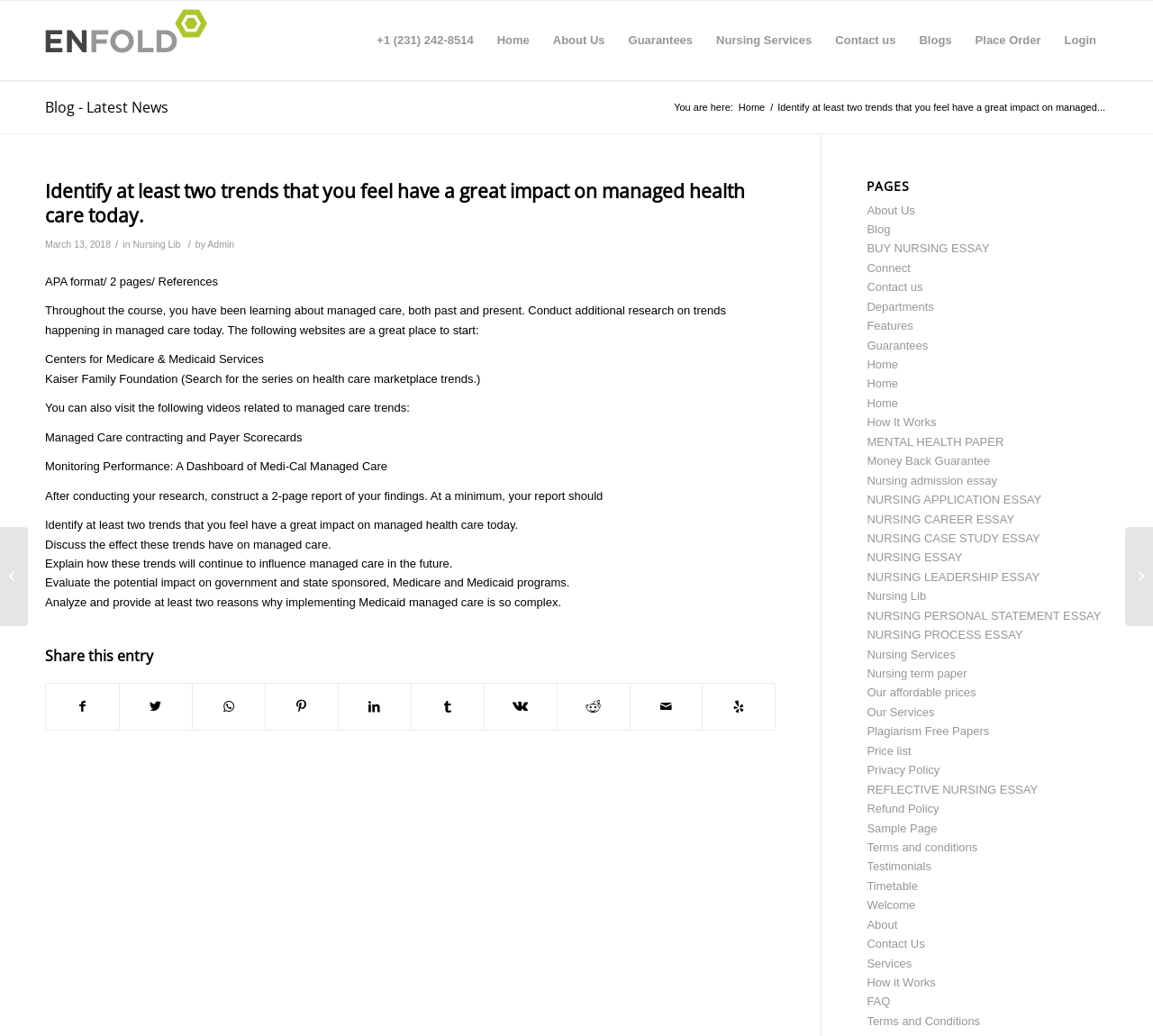What is the phone number on the top right? Analyze the screenshot and reply with just one word or a short phrase.

+1 (231) 242-8514